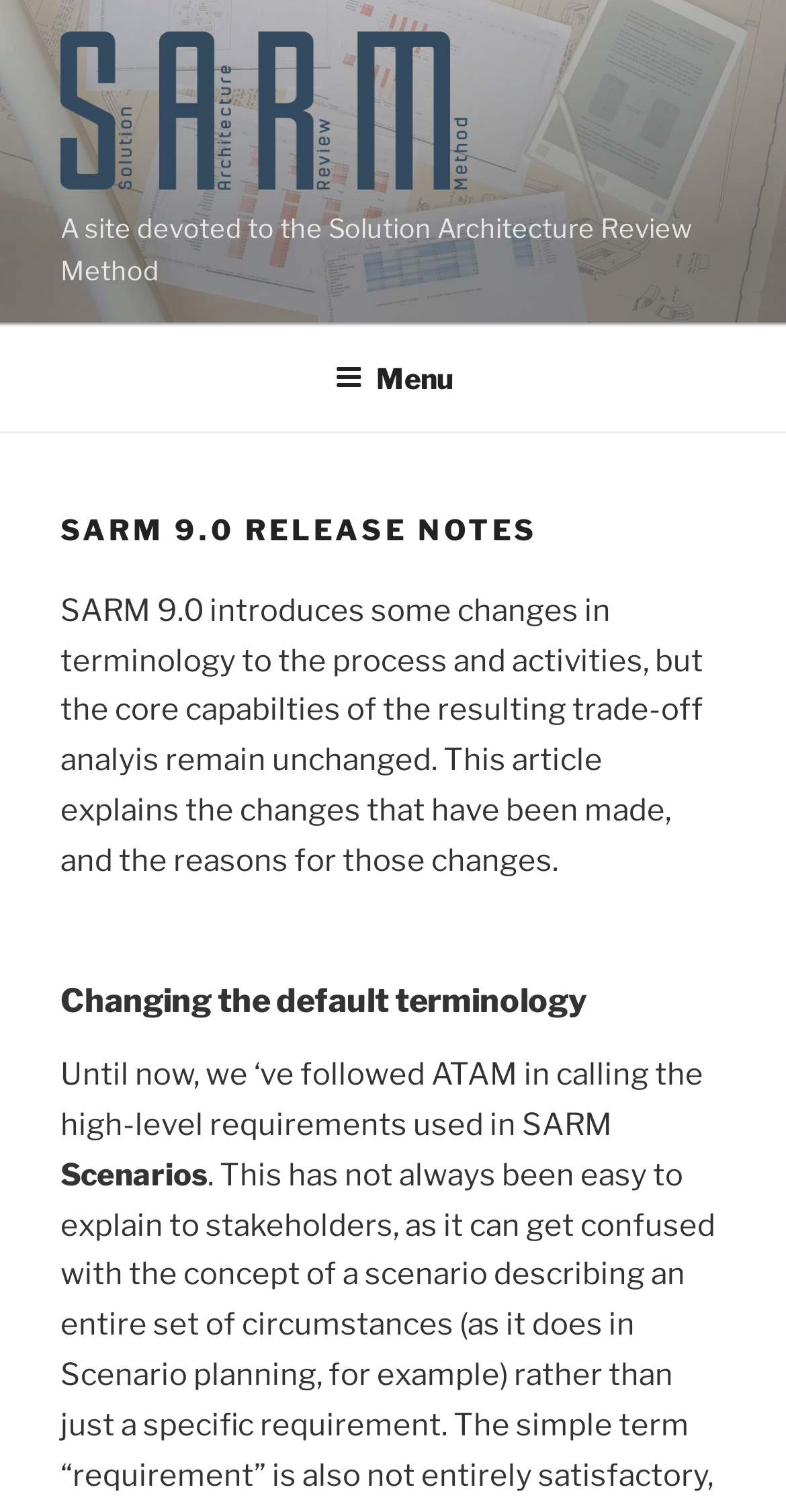What is the main change in SARM 9.0?
Could you give a comprehensive explanation in response to this question?

According to the static text 'SARM 9.0 introduces some changes in terminology to the process and activities...', the main change in SARM 9.0 is the change in terminology.